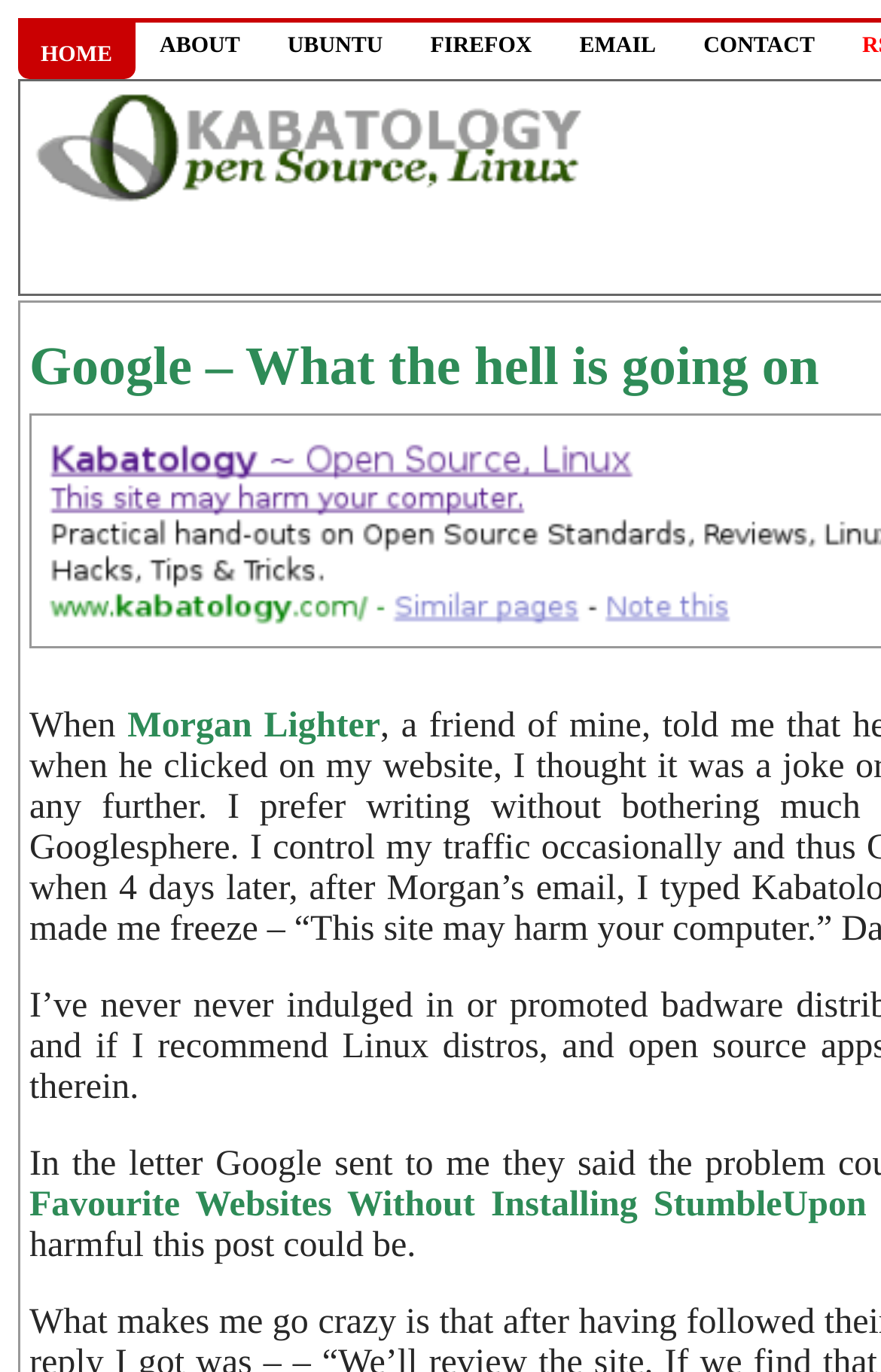What is the first menu item?
Based on the image, give a one-word or short phrase answer.

HOME